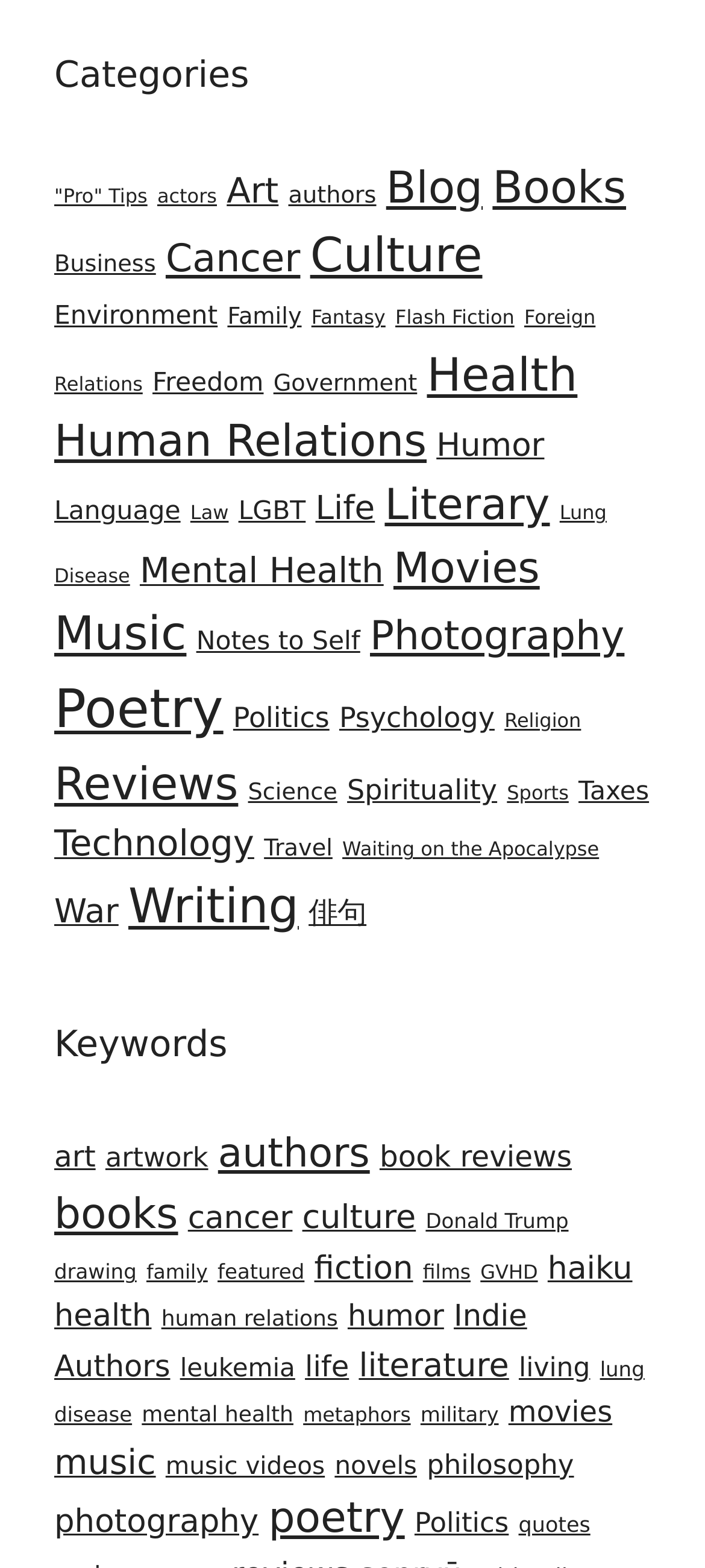Indicate the bounding box coordinates of the clickable region to achieve the following instruction: "Explore 'Culture' section."

[0.44, 0.147, 0.684, 0.181]